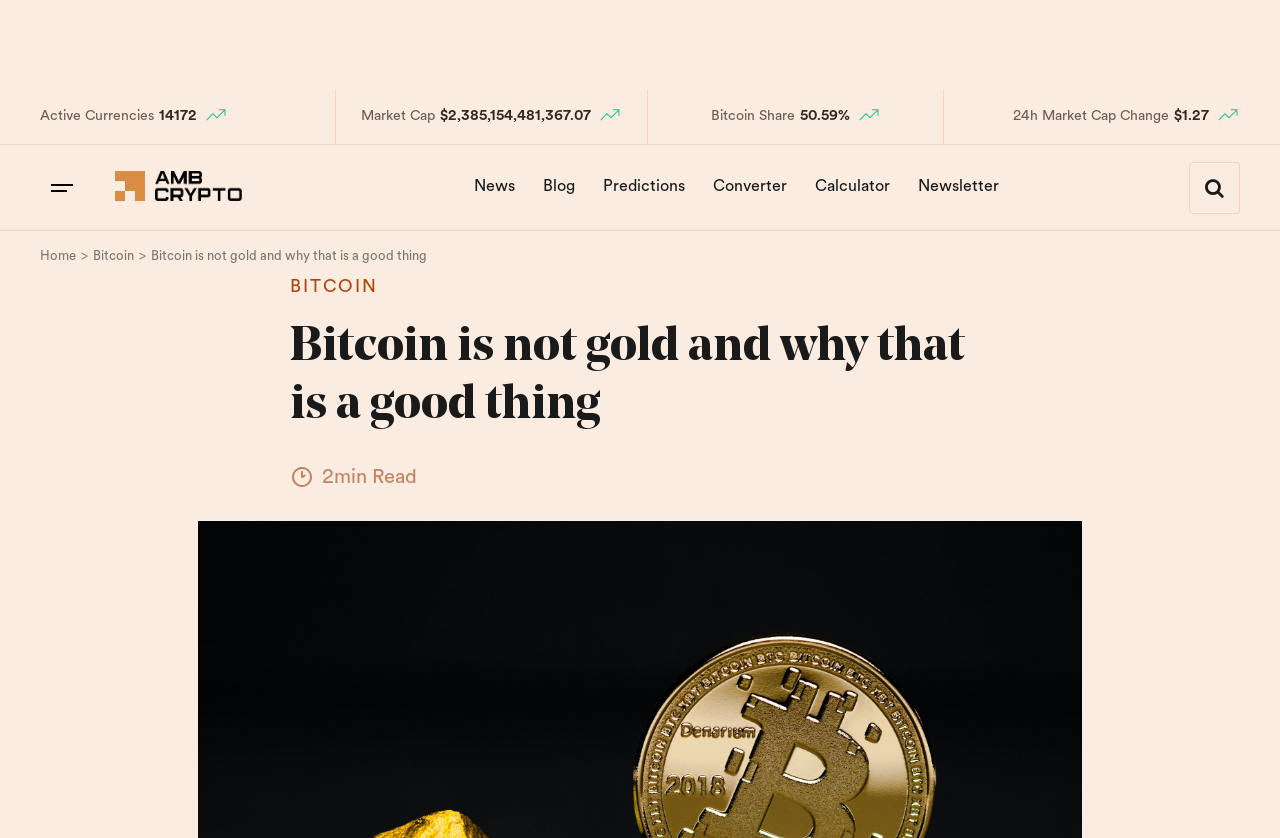Can you find the bounding box coordinates of the area I should click to execute the following instruction: "Click on the Converter link"?

[0.548, 0.192, 0.624, 0.254]